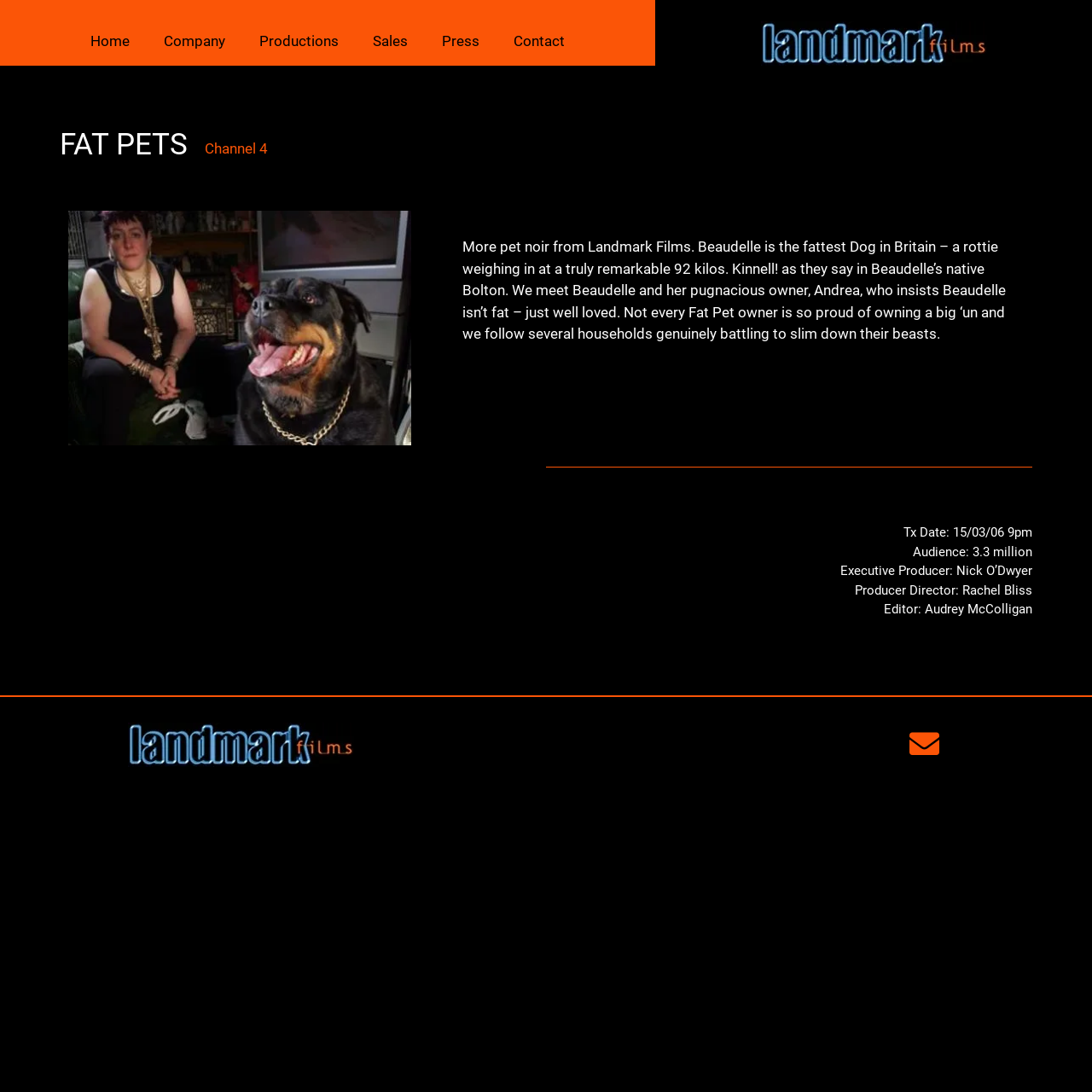Answer the following query with a single word or phrase:
What is the name of the TV channel that aired the show?

Channel 4